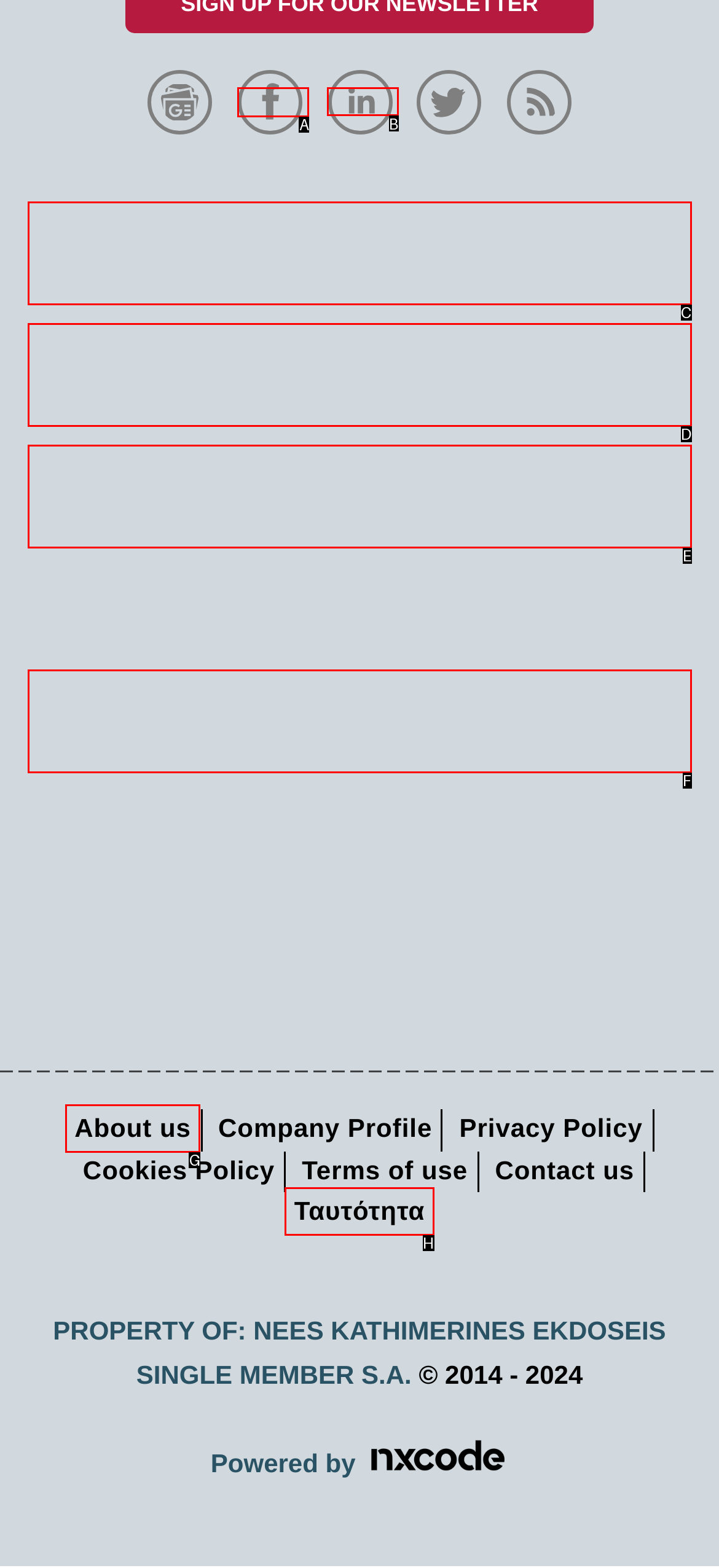Given the task: Visit Kathimerini.gr on Linkedin, tell me which HTML element to click on.
Answer with the letter of the correct option from the given choices.

B